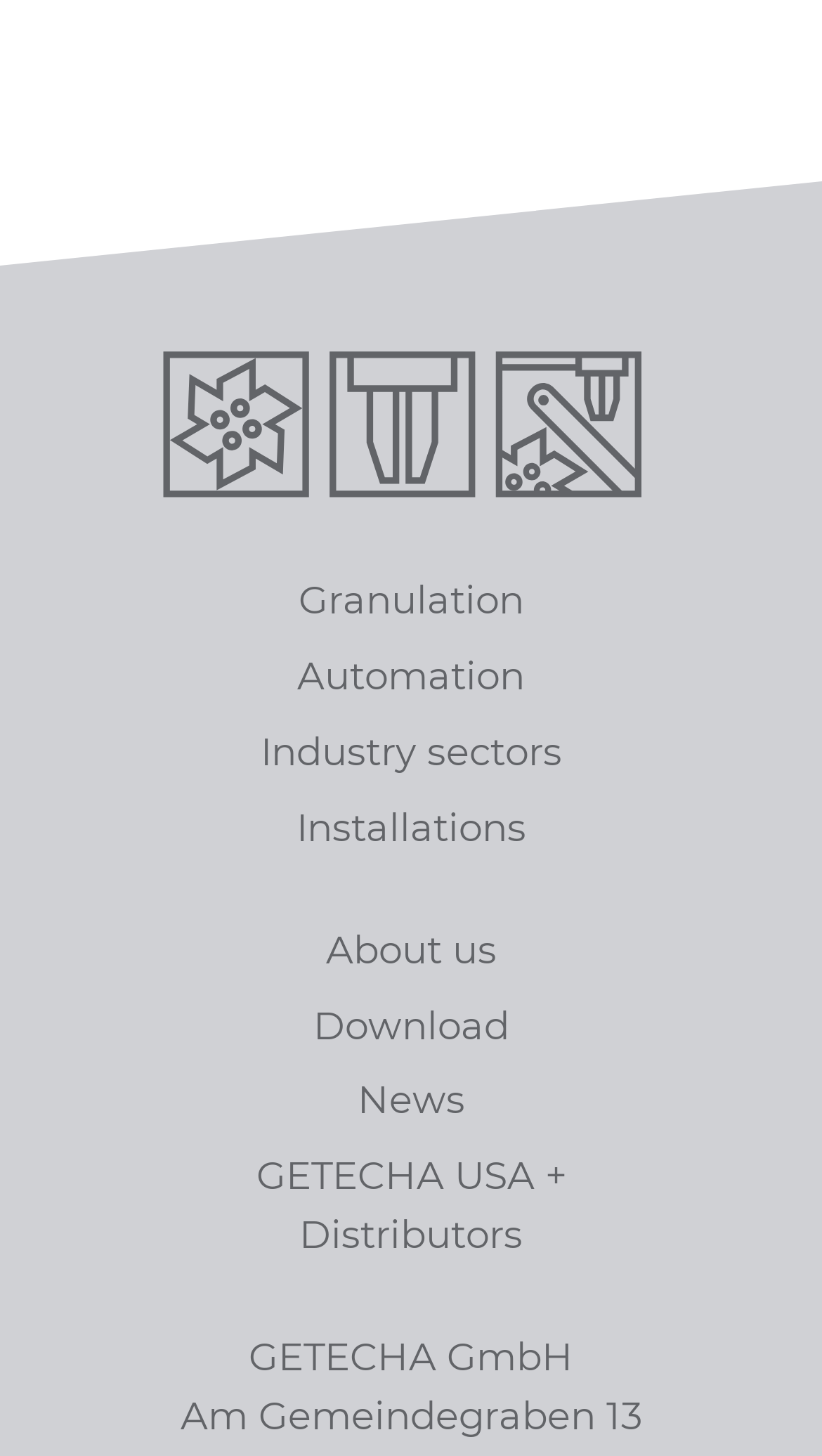What is the last link in the webpage?
Please provide a comprehensive answer based on the information in the image.

The last link in the webpage can be found in the footer section, where several links are provided. The link 'GETECHA USA + Distributors' is located at the coordinates [0.312, 0.792, 0.688, 0.865], indicating that it is the last link on the webpage.